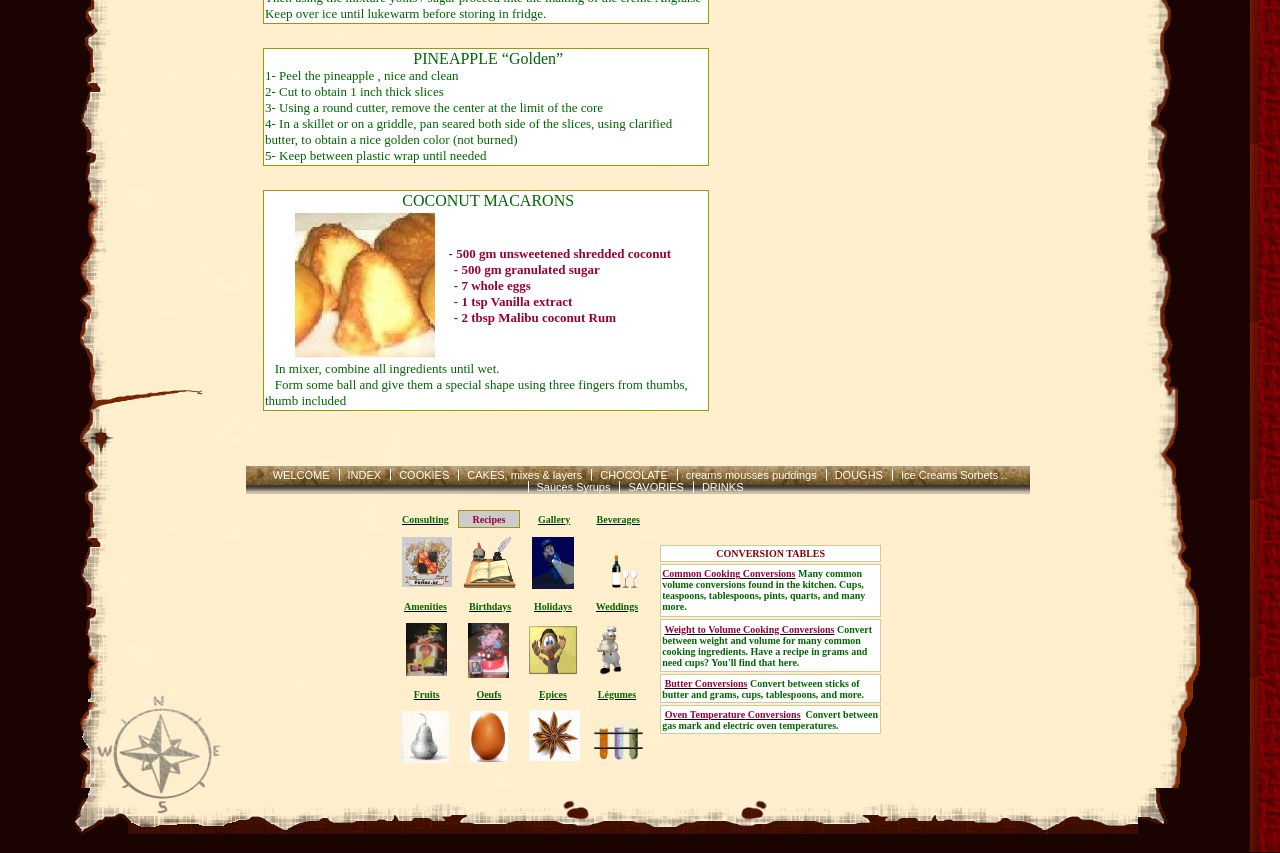Locate the bounding box coordinates of the area that needs to be clicked to fulfill the following instruction: "Click on the 'WELCOME' link". The coordinates should be in the format of four float numbers between 0 and 1, namely [left, top, right, bottom].

[0.204, 0.55, 0.263, 0.564]